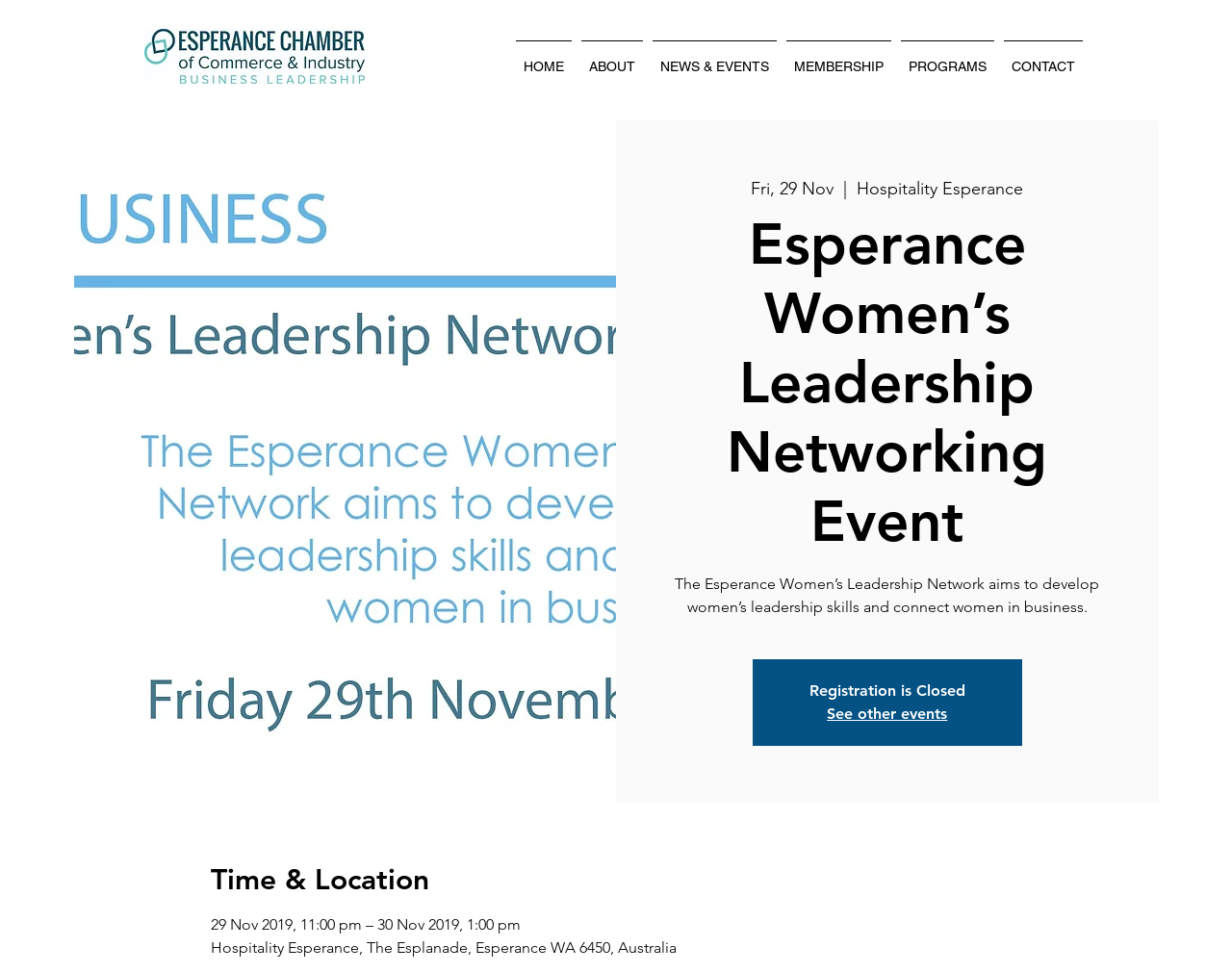Examine the image carefully and respond to the question with a detailed answer: 
What is the name of the event?

I found the answer by looking at the heading element with the text 'Esperance Women’s Leadership Networking Event' which is located at the top of the page.